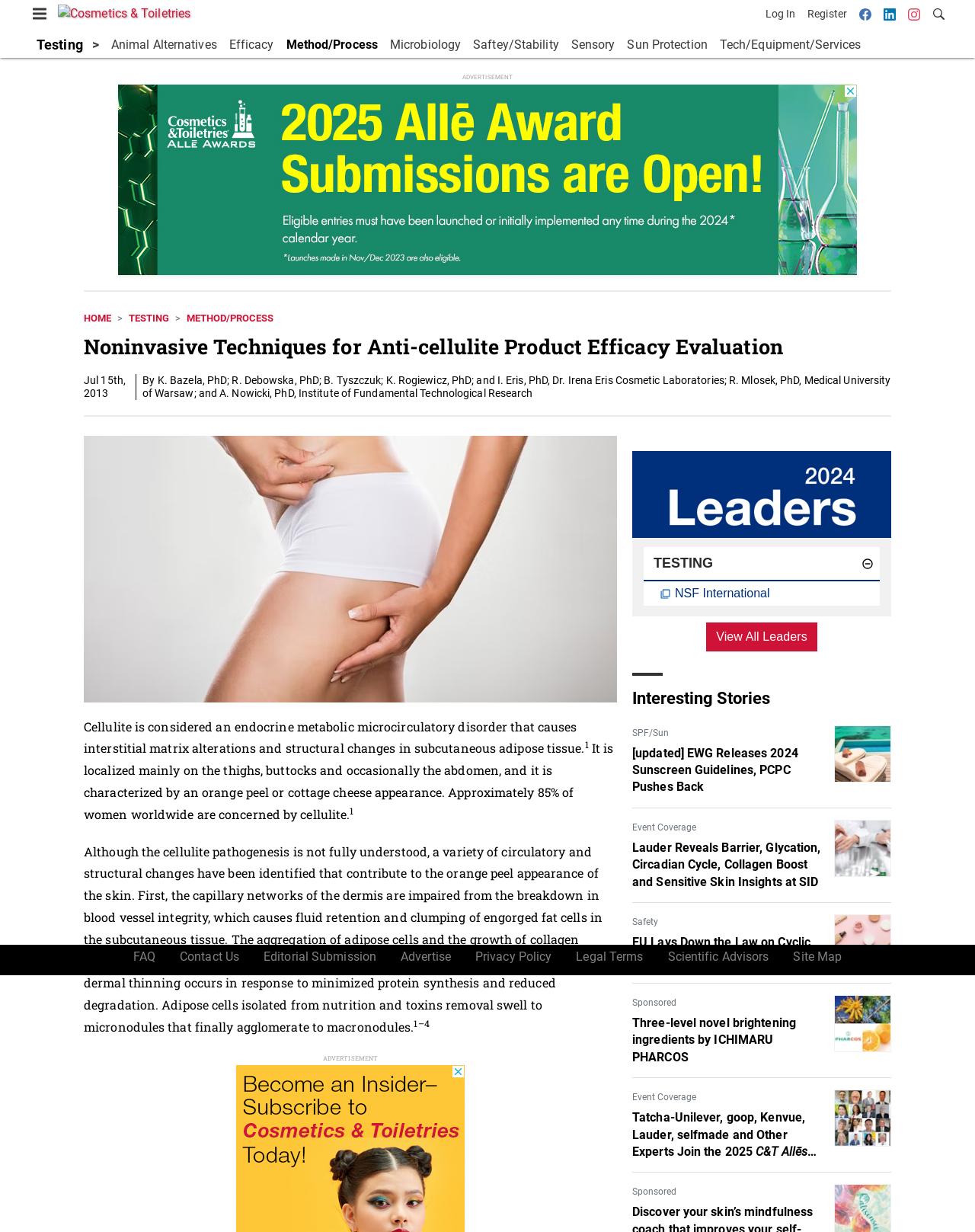Provide a short answer using a single word or phrase for the following question: 
What is the name of the organization mentioned in the 'Leaders' section?

NSF International